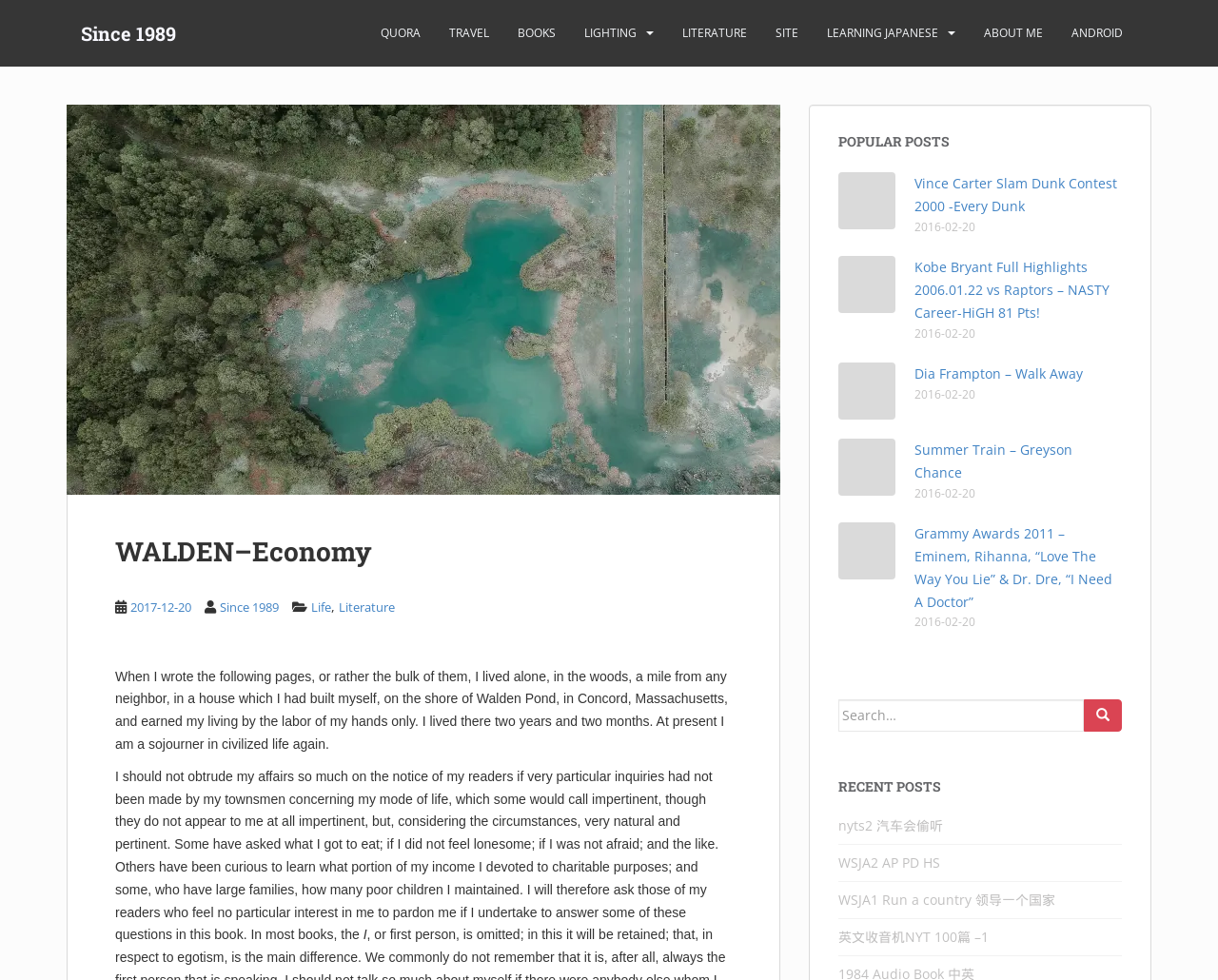What is the author's occupation?
Refer to the image and answer the question using a single word or phrase.

Laborer